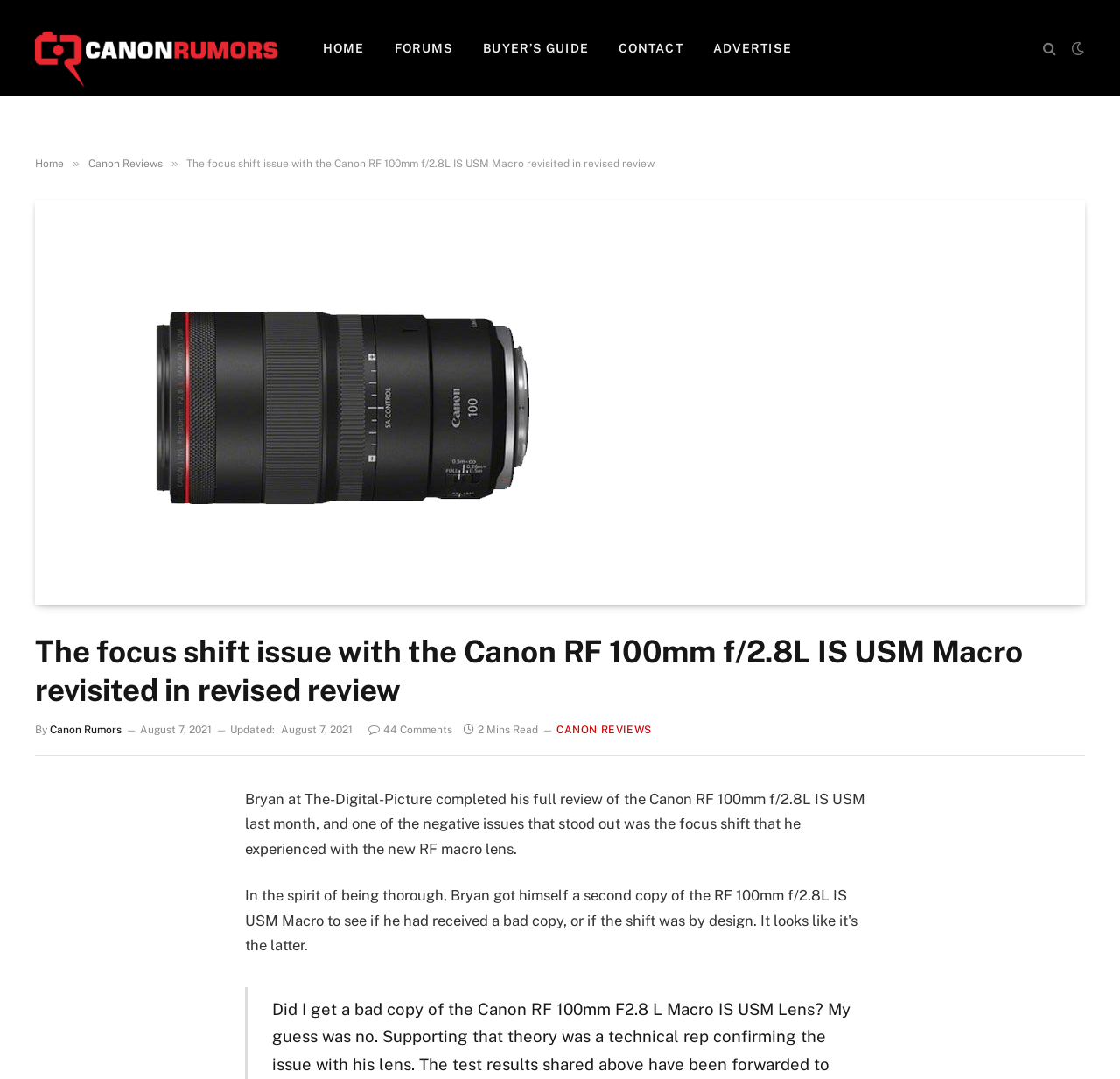Identify the bounding box coordinates of the section that should be clicked to achieve the task described: "Go to HOME".

[0.275, 0.0, 0.339, 0.089]